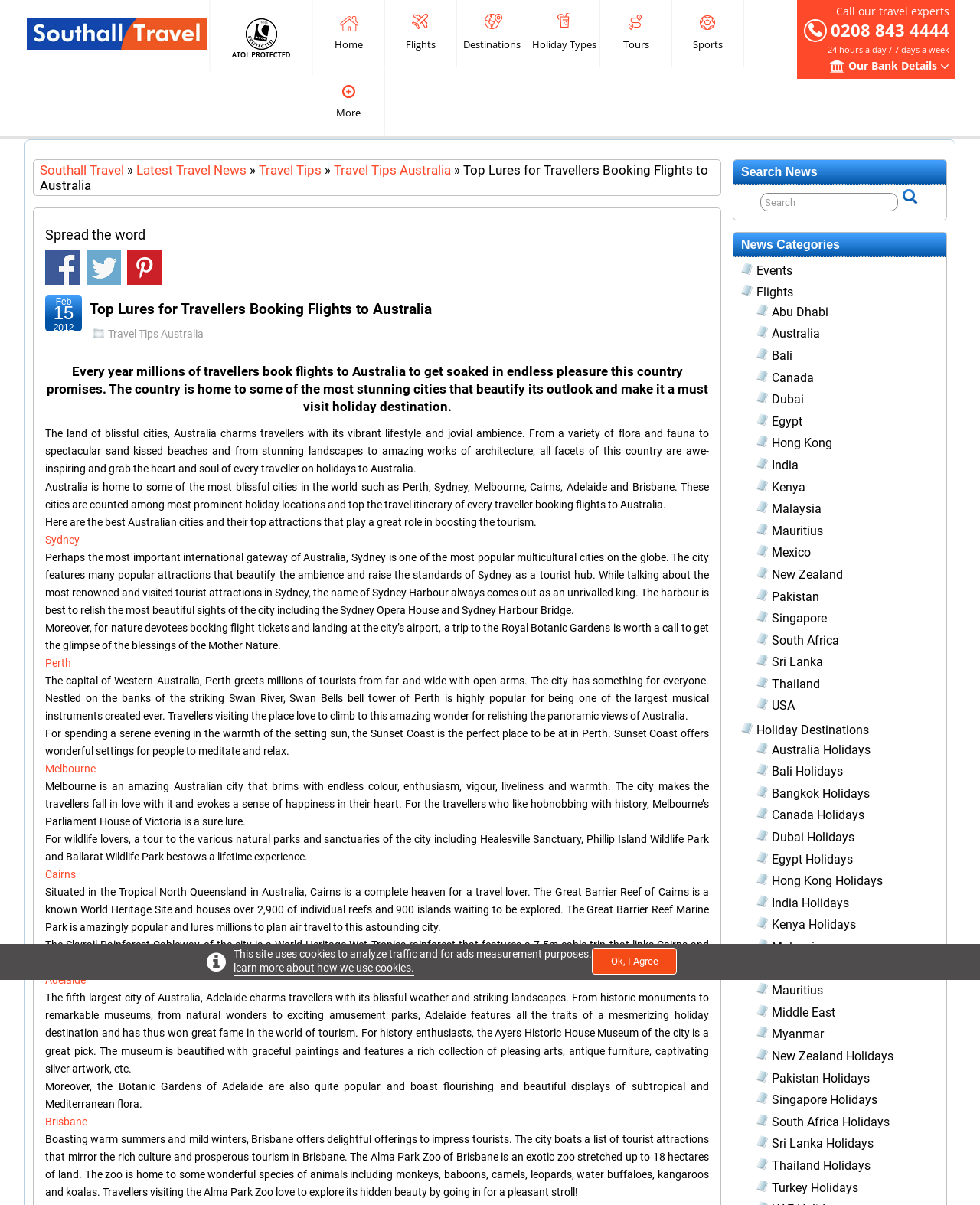Can you determine the bounding box coordinates of the area that needs to be clicked to fulfill the following instruction: "View travel tips"?

[0.264, 0.135, 0.328, 0.147]